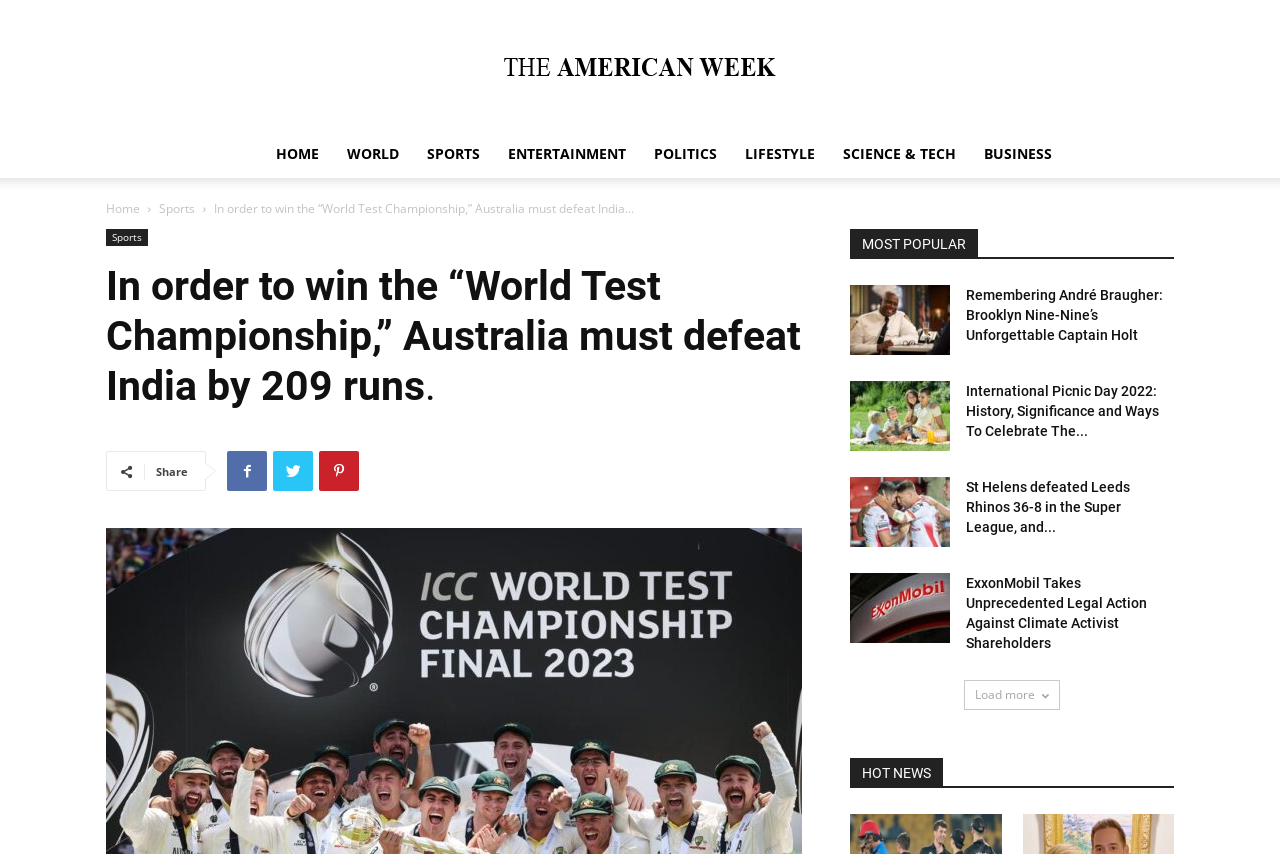Please determine the bounding box coordinates for the element that should be clicked to follow these instructions: "Check the company's LinkedIn profile".

None